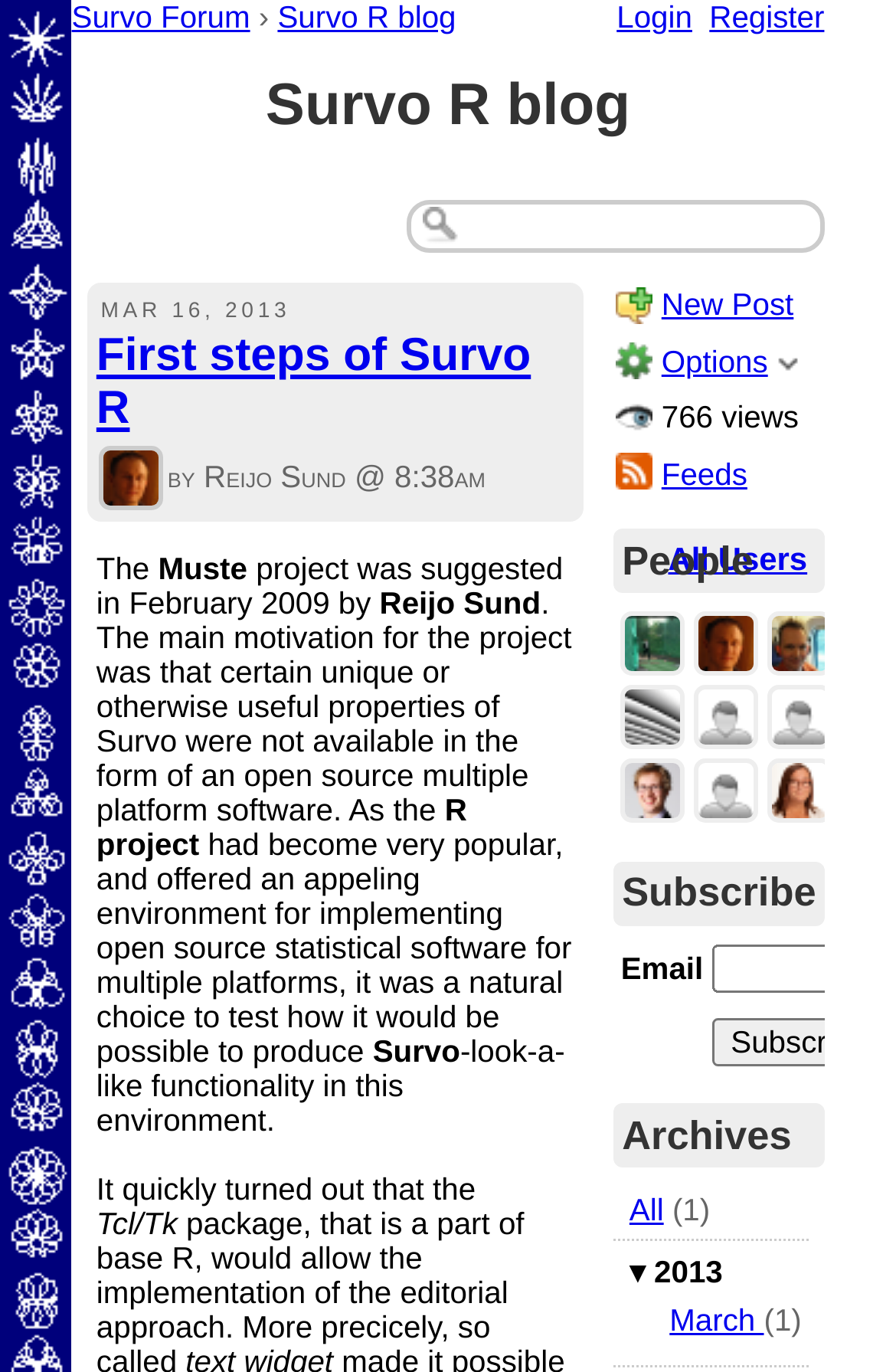Using the webpage screenshot, locate the HTML element that fits the following description and provide its bounding box: "All".

[0.702, 0.869, 0.741, 0.894]